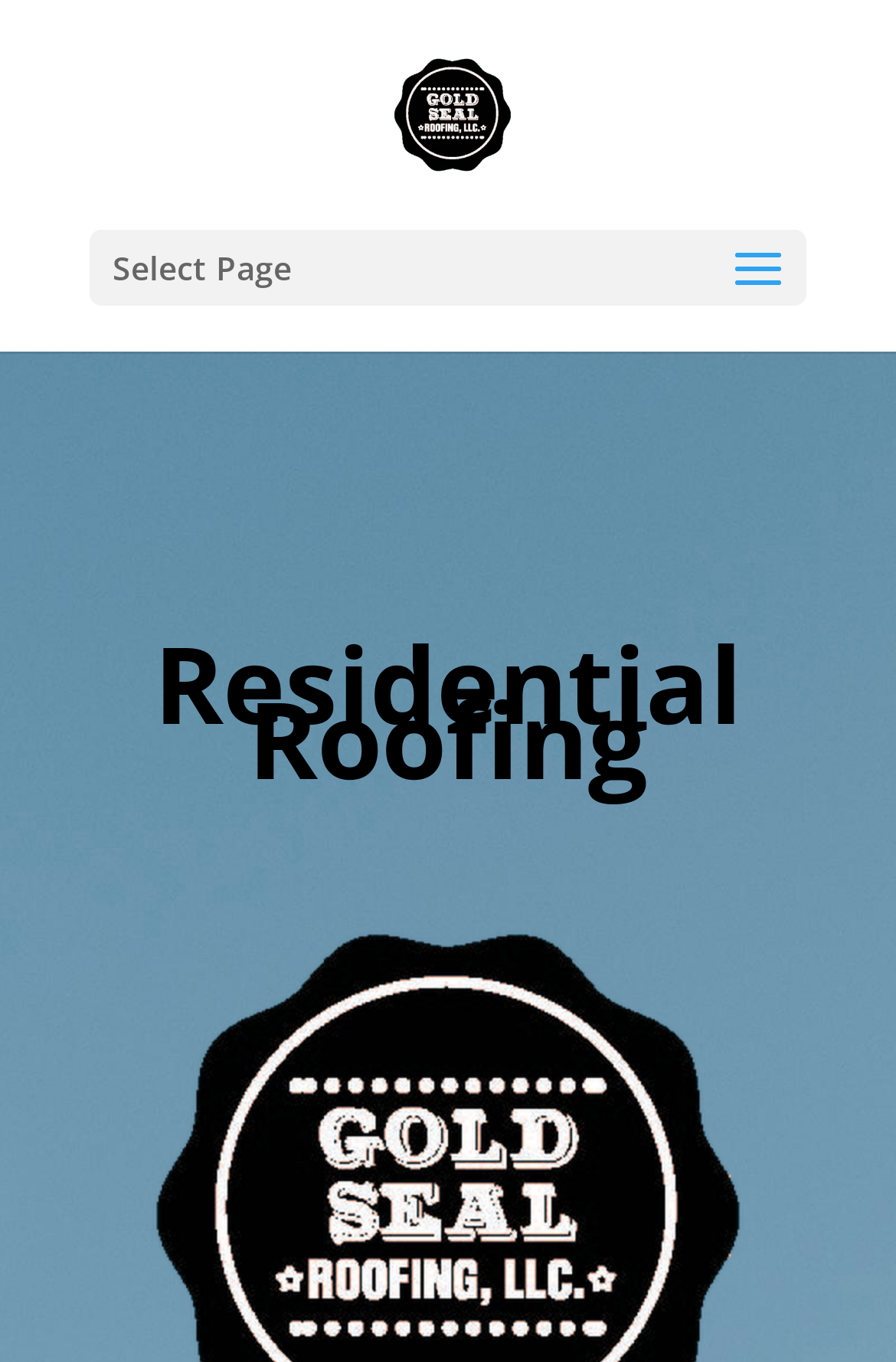Calculate the bounding box coordinates for the UI element based on the following description: "alt="Gold Seal Roofing"". Ensure the coordinates are four float numbers between 0 and 1, i.e., [left, top, right, bottom].

[0.428, 0.065, 0.582, 0.097]